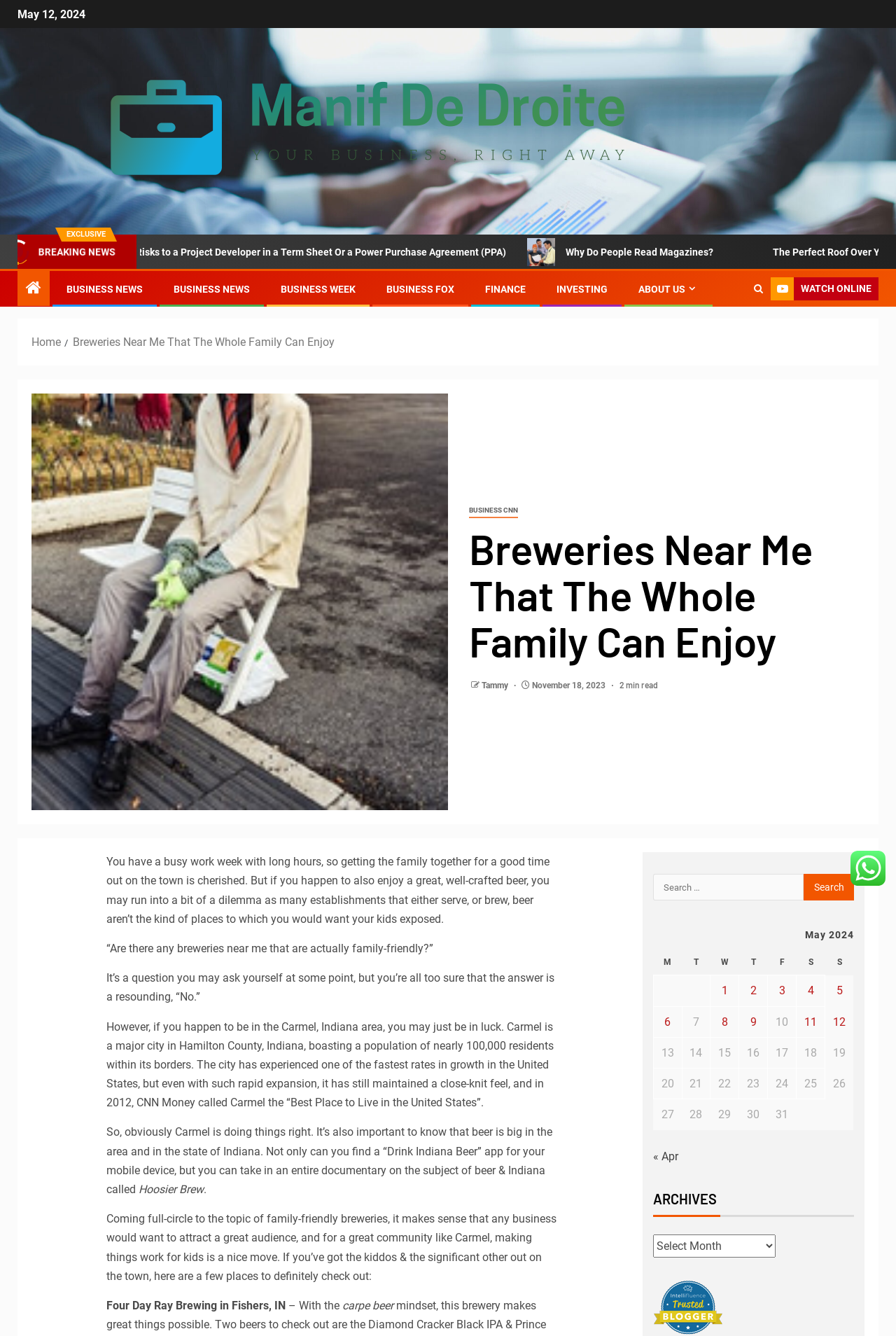Using the description: "alt="Intellifluence Trusted Blogger"", identify the bounding box of the corresponding UI element in the screenshot.

[0.729, 0.973, 0.807, 0.983]